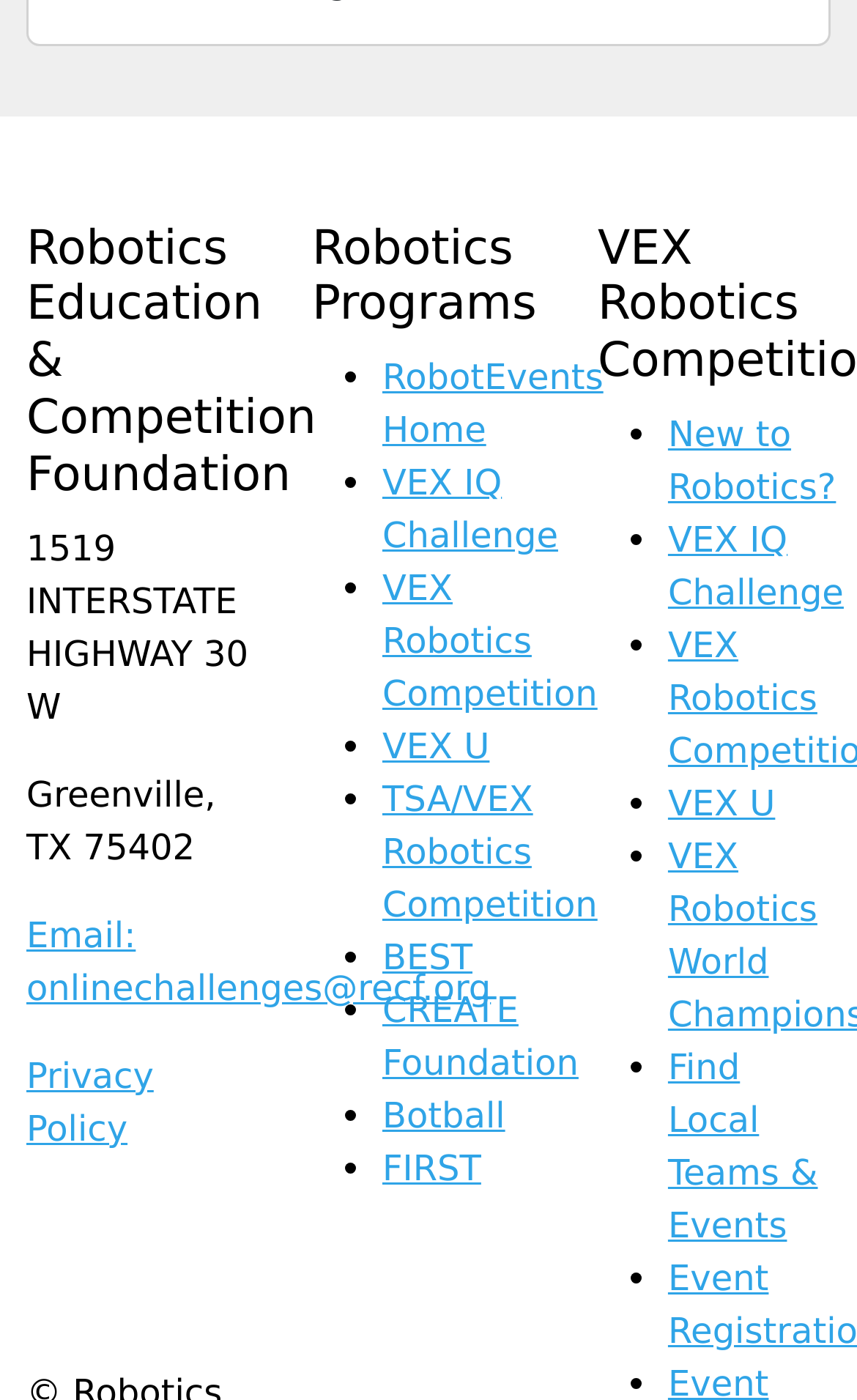How many robotics programs are listed on the webpage?
Use the information from the screenshot to give a comprehensive response to the question.

The webpage lists several robotics programs, including VEX IQ Challenge, VEX Robotics Competition, VEX U, TSA/VEX Robotics Competition, BEST, CREATE Foundation, Botball, and FIRST. There are 8 programs in total.